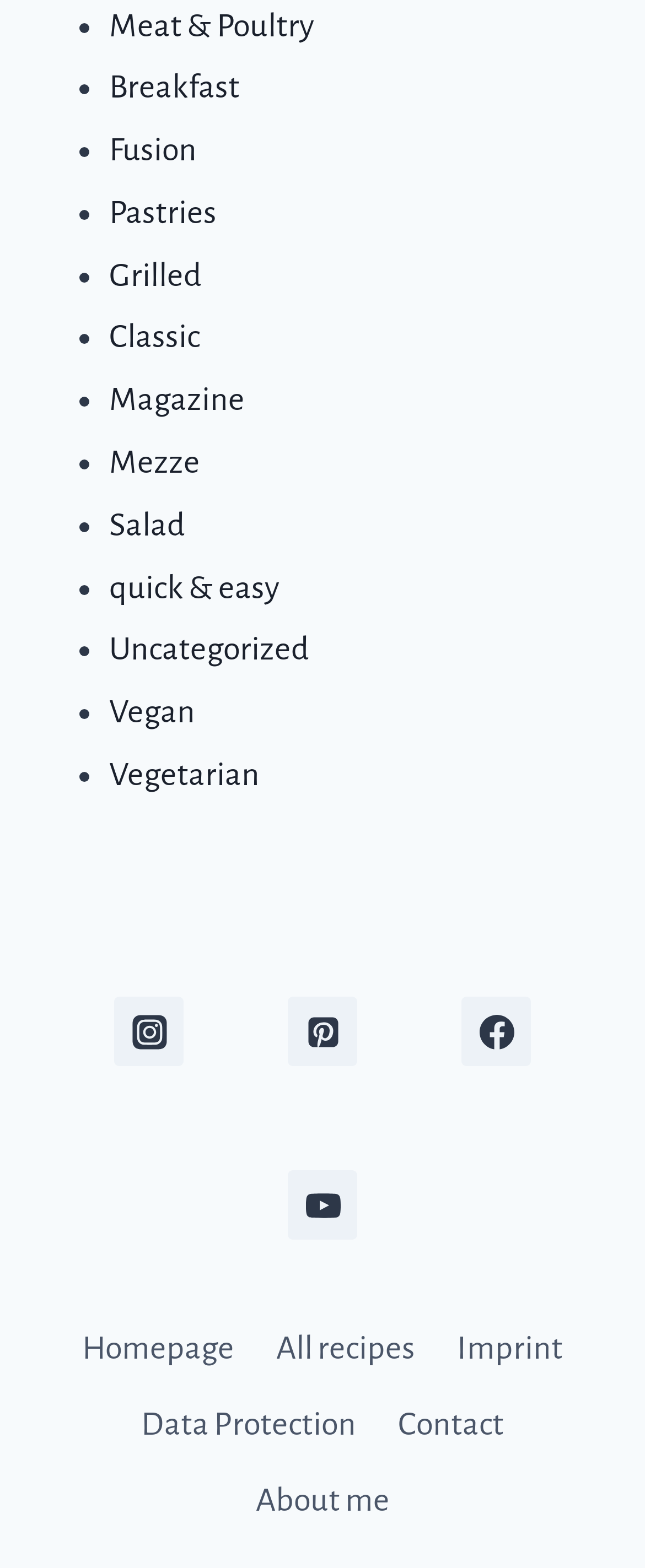Identify the bounding box for the described UI element. Provide the coordinates in (top-left x, top-left y, bottom-right x, bottom-right y) format with values ranging from 0 to 1: Meat & Poultry

[0.169, 0.005, 0.487, 0.027]